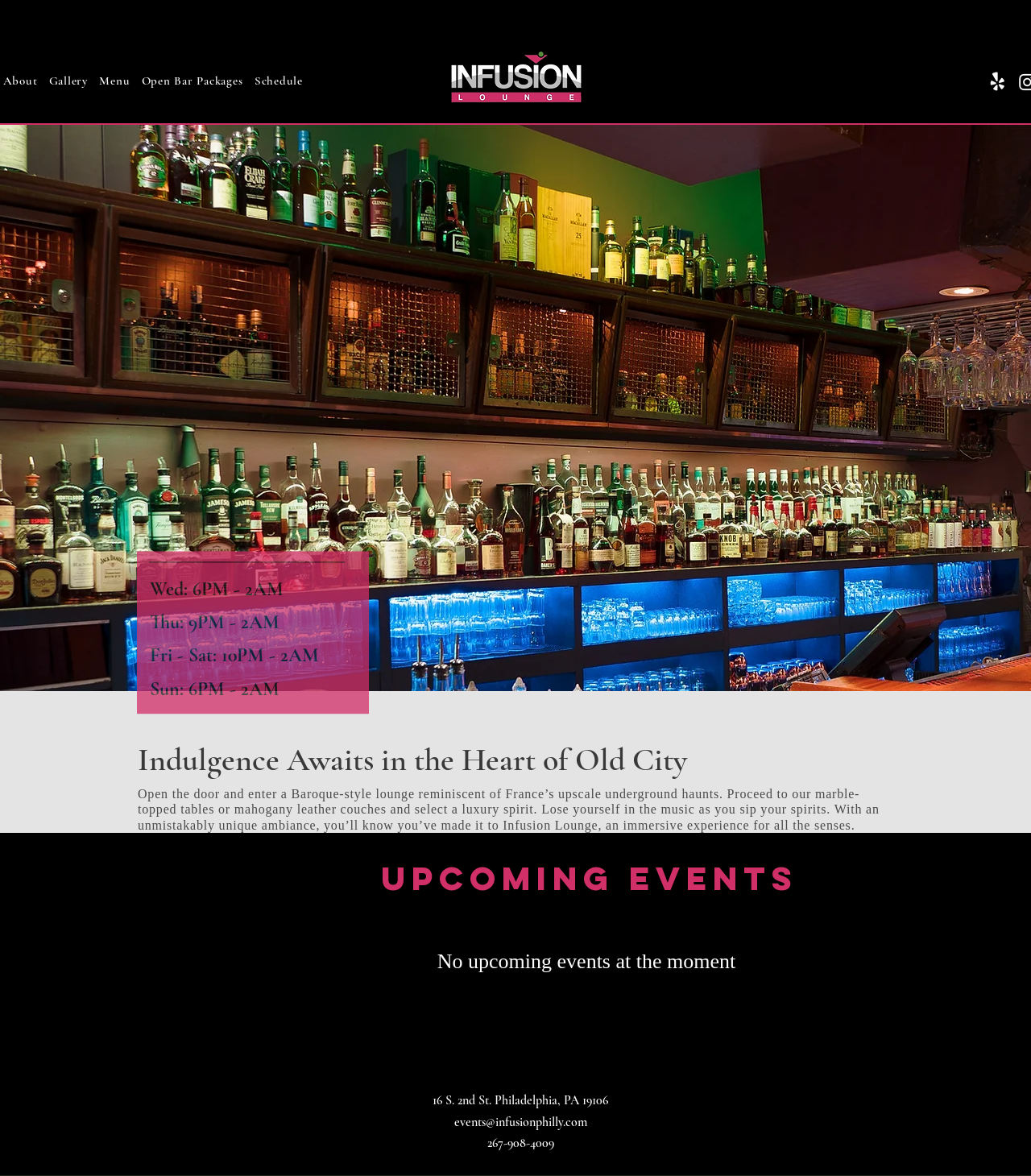Give a succinct answer to this question in a single word or phrase: 
Are there any upcoming events at the moment?

No